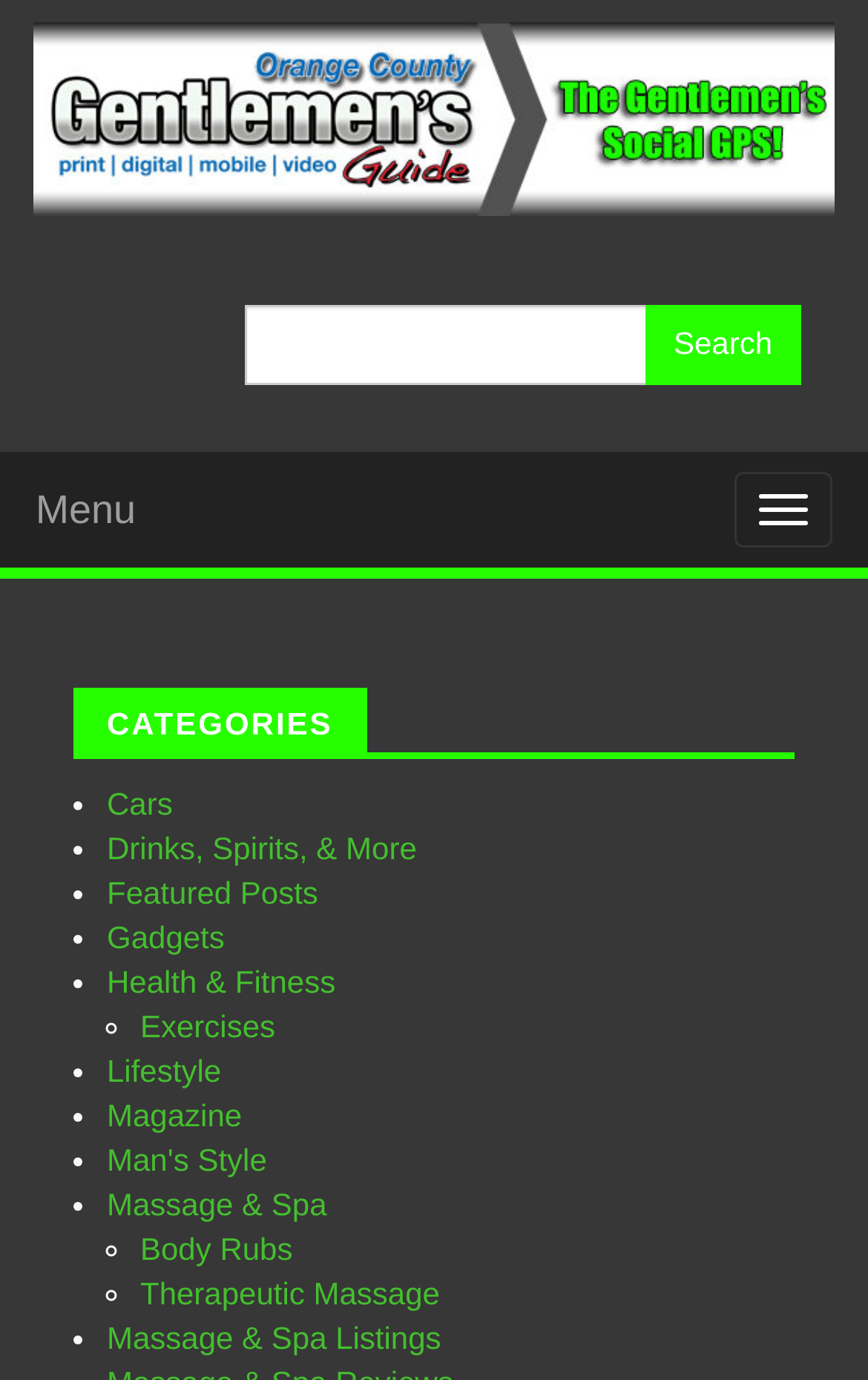Is there a search function on the webpage?
Based on the visual details in the image, please answer the question thoroughly.

To find out if there is a search function on the webpage, I looked at the top right corner of the webpage and found a search bar with a 'Search' button. This indicates that there is a search function on the webpage.